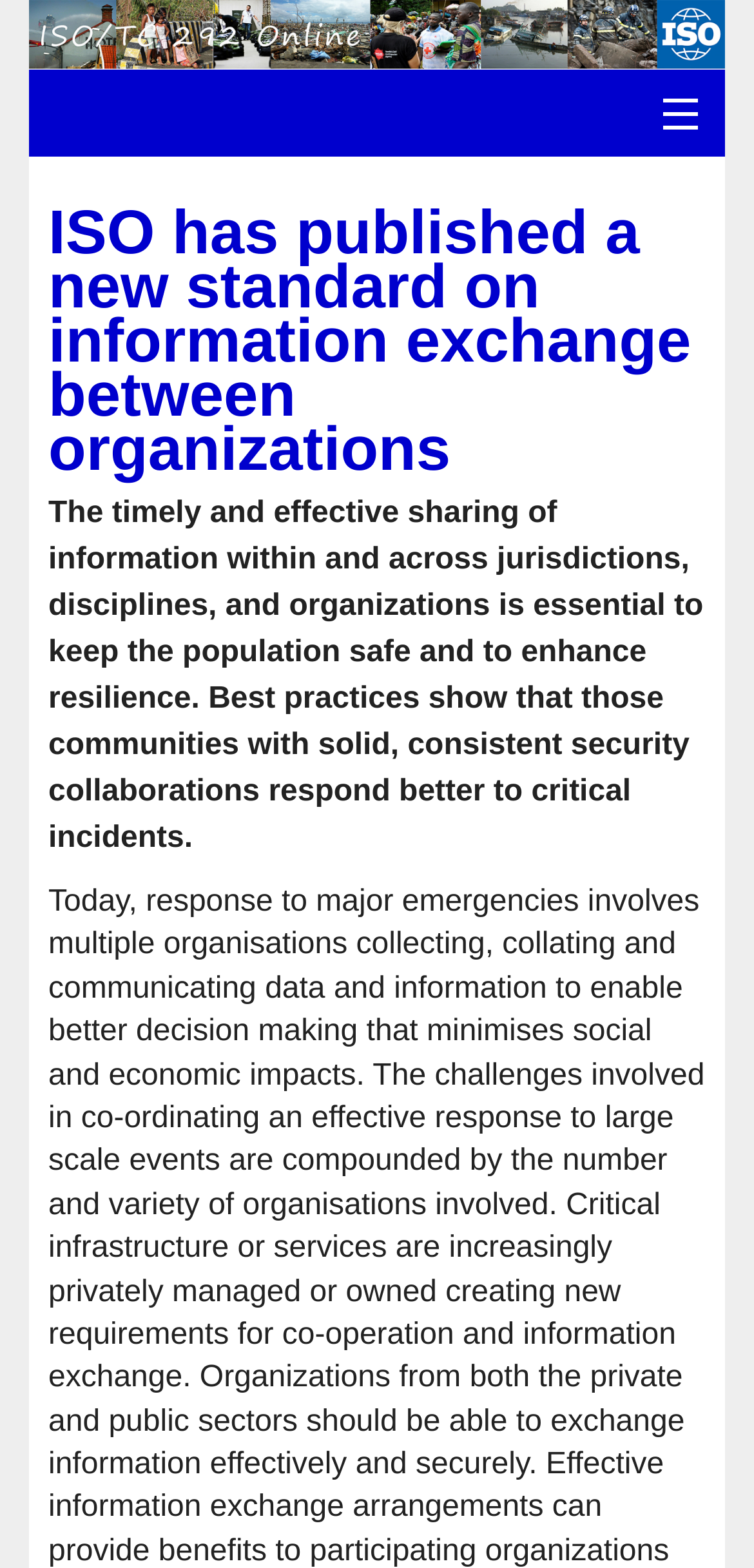Respond to the question below with a concise word or phrase:
What is the language option available on the webpage?

Spanish